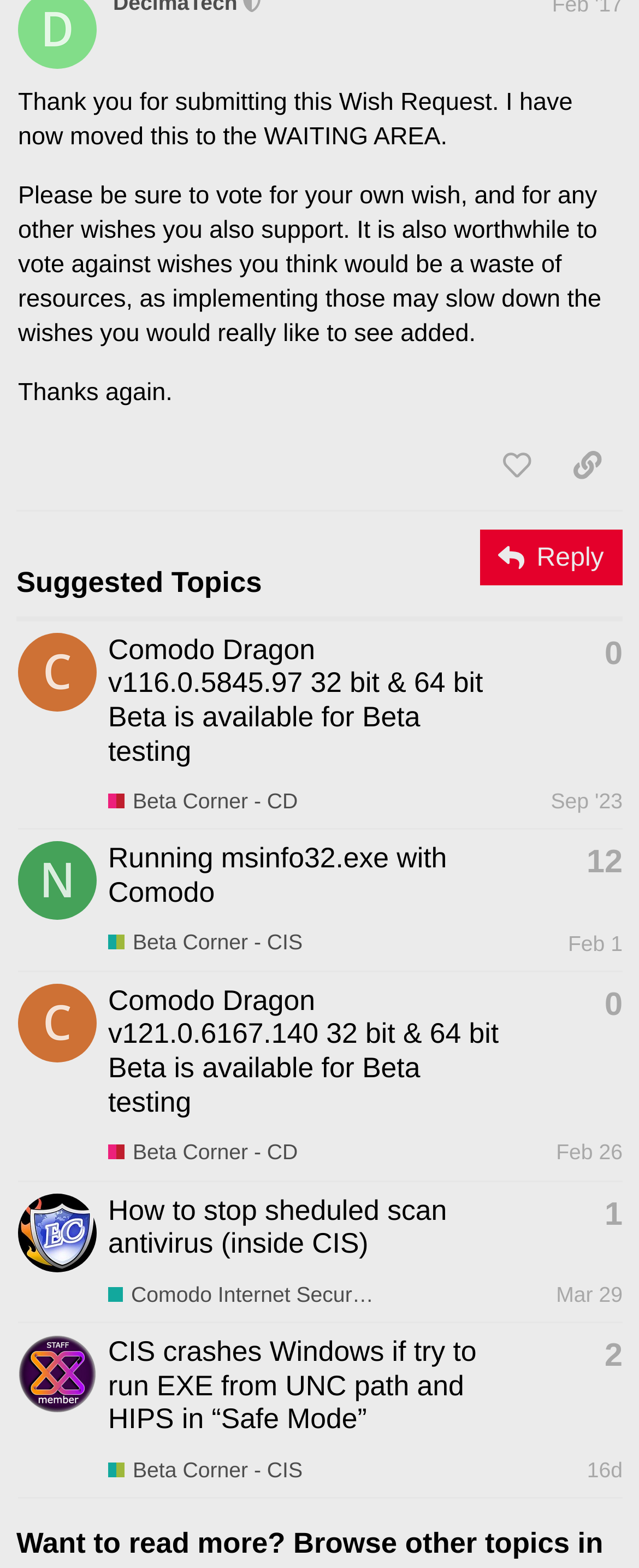Locate the bounding box coordinates of the area you need to click to fulfill this instruction: 'Click the 'cosmin.dragon' link'. The coordinates must be in the form of four float numbers ranging from 0 to 1: [left, top, right, bottom].

[0.028, 0.419, 0.151, 0.437]